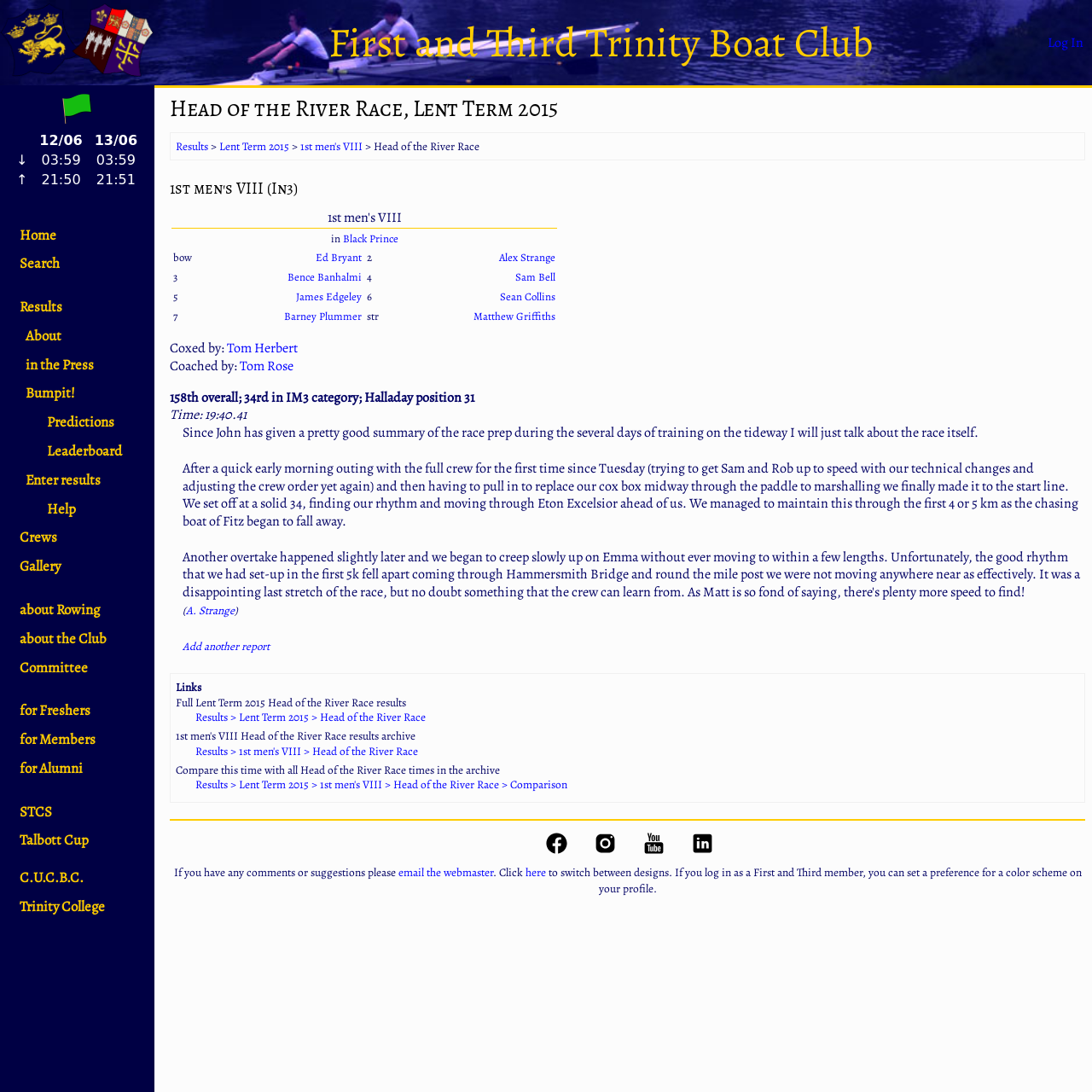Identify the bounding box coordinates for the element that needs to be clicked to fulfill this instruction: "Read the report by A. Strange". Provide the coordinates in the format of four float numbers between 0 and 1: [left, top, right, bottom].

[0.17, 0.552, 0.215, 0.566]